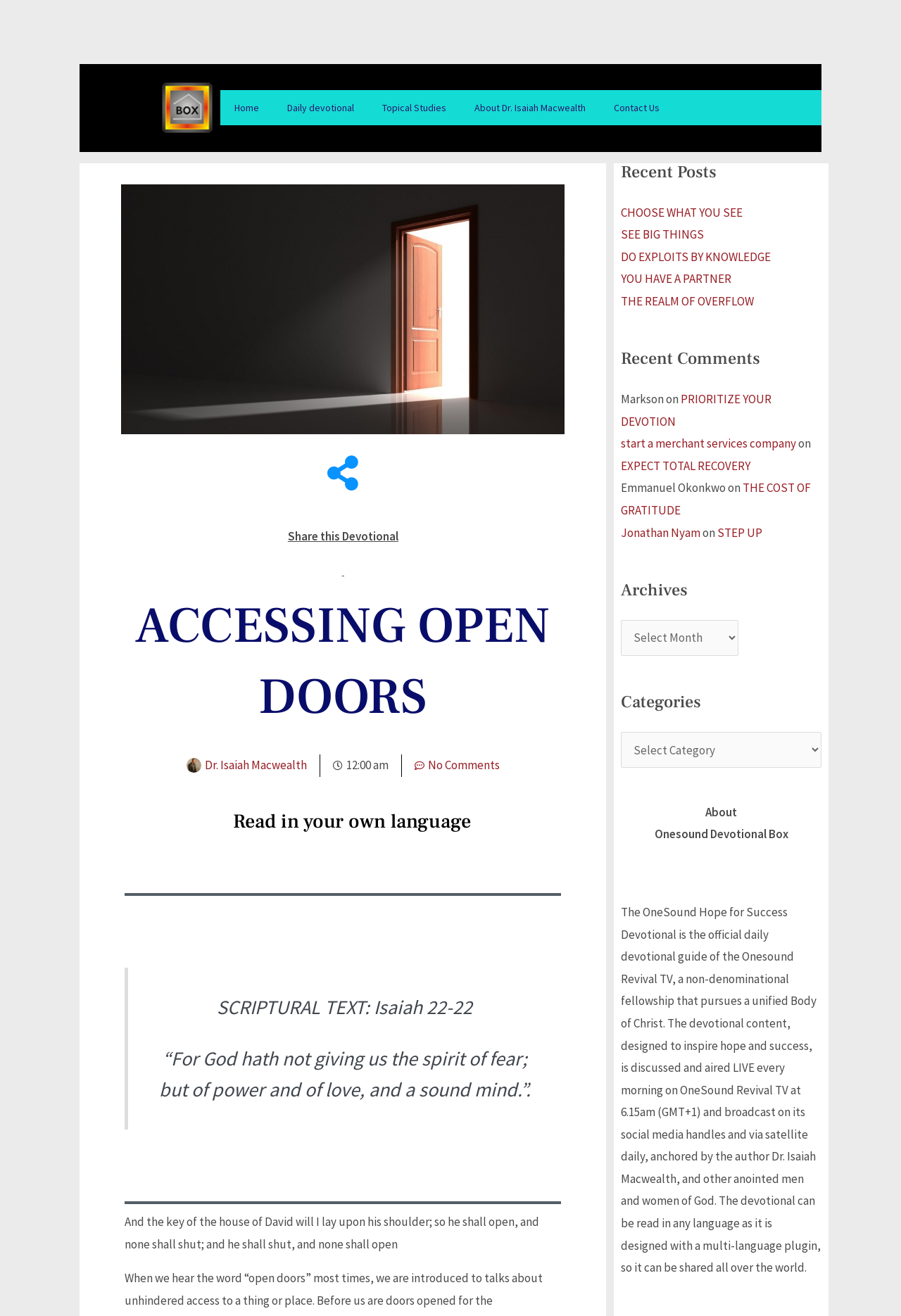What is the time of the daily devotional broadcast?
Look at the screenshot and respond with one word or a short phrase.

6:15am (GMT+1)